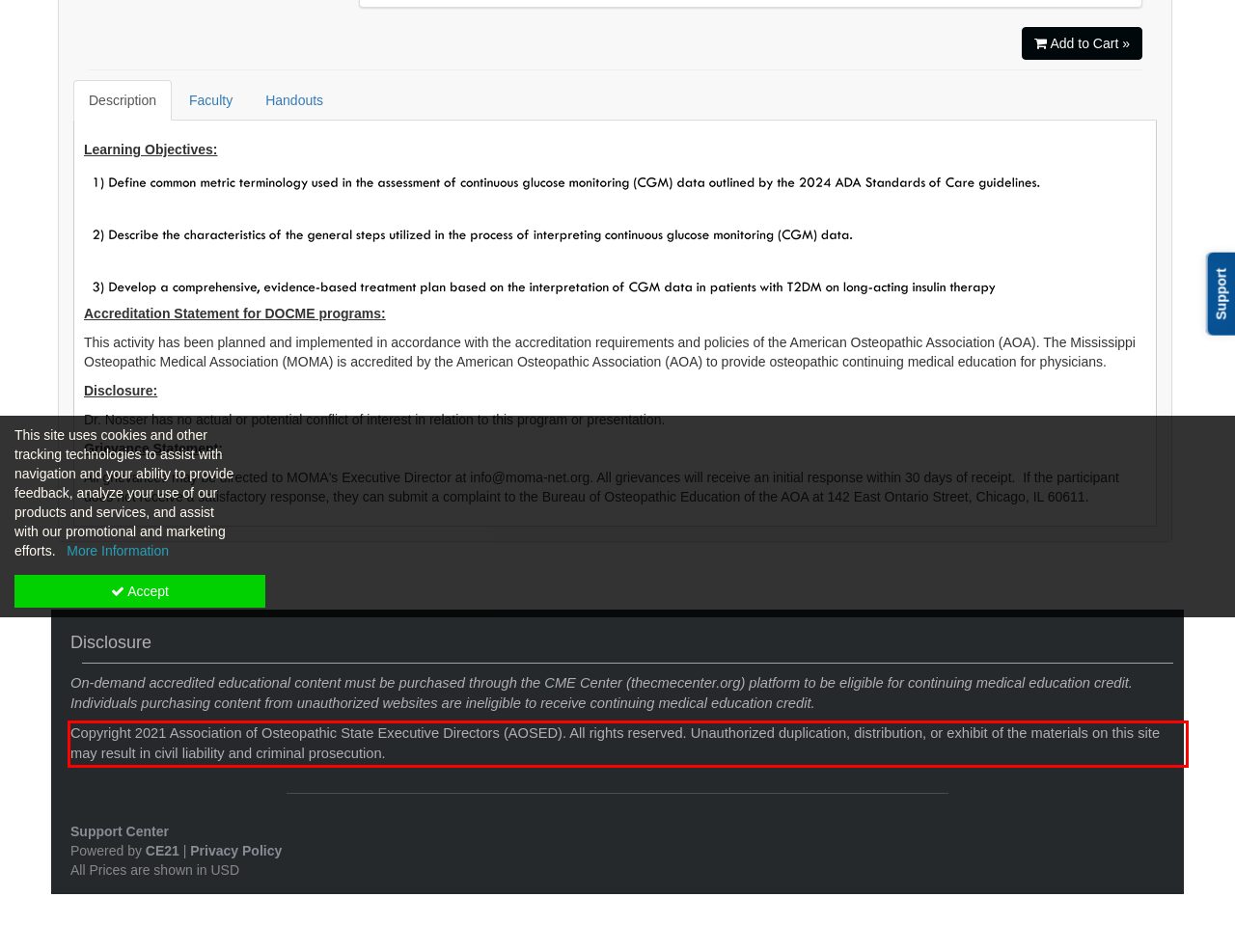From the given screenshot of a webpage, identify the red bounding box and extract the text content within it.

Copyright 2021 Association of Osteopathic State Executive Directors (AOSED). All rights reserved. Unauthorized duplication, distribution, or exhibit of the materials on this site may result in civil liability and criminal prosecution.